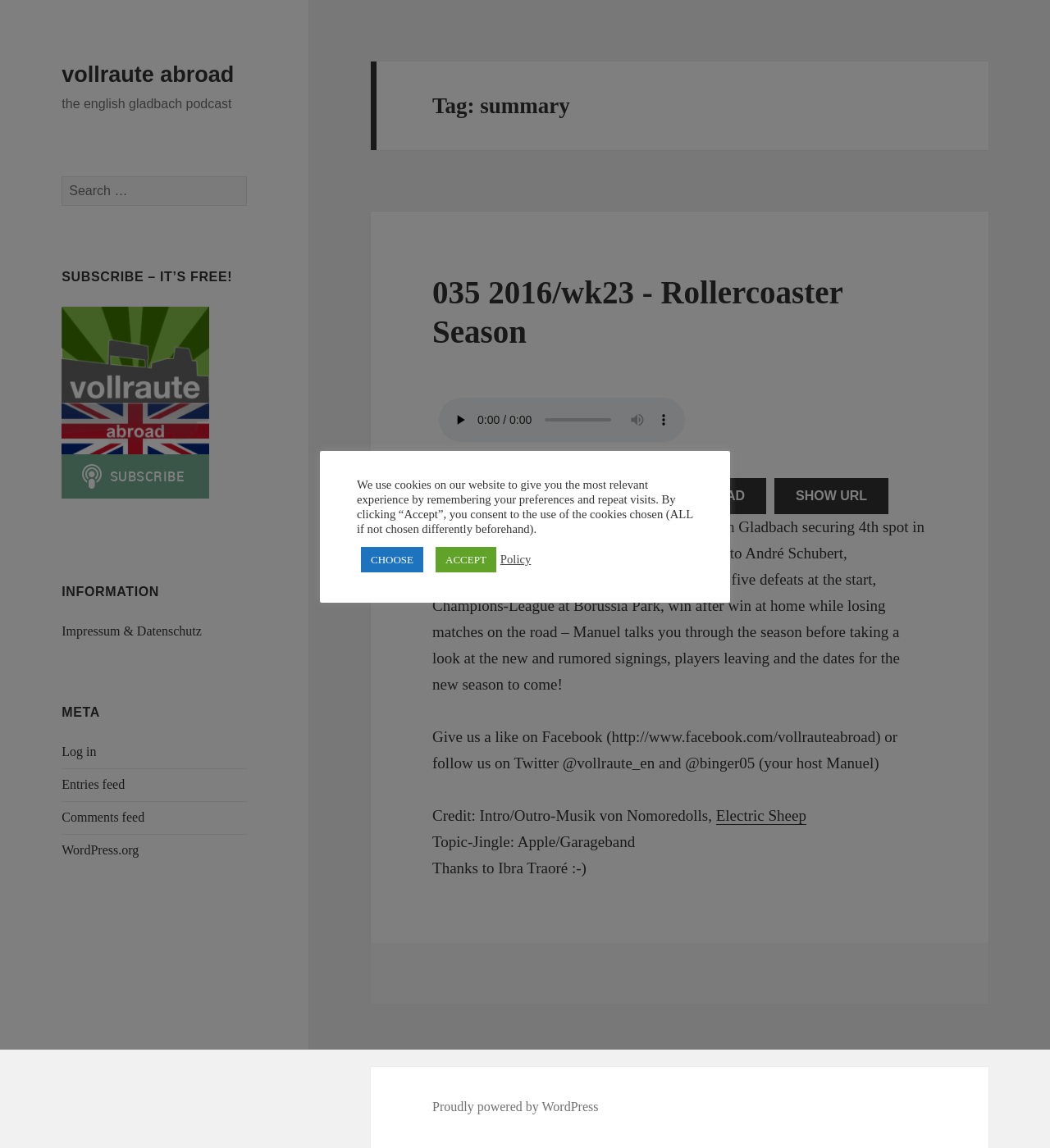Use a single word or phrase to answer the question: How many buttons are there in the Podlove Web Player?

3